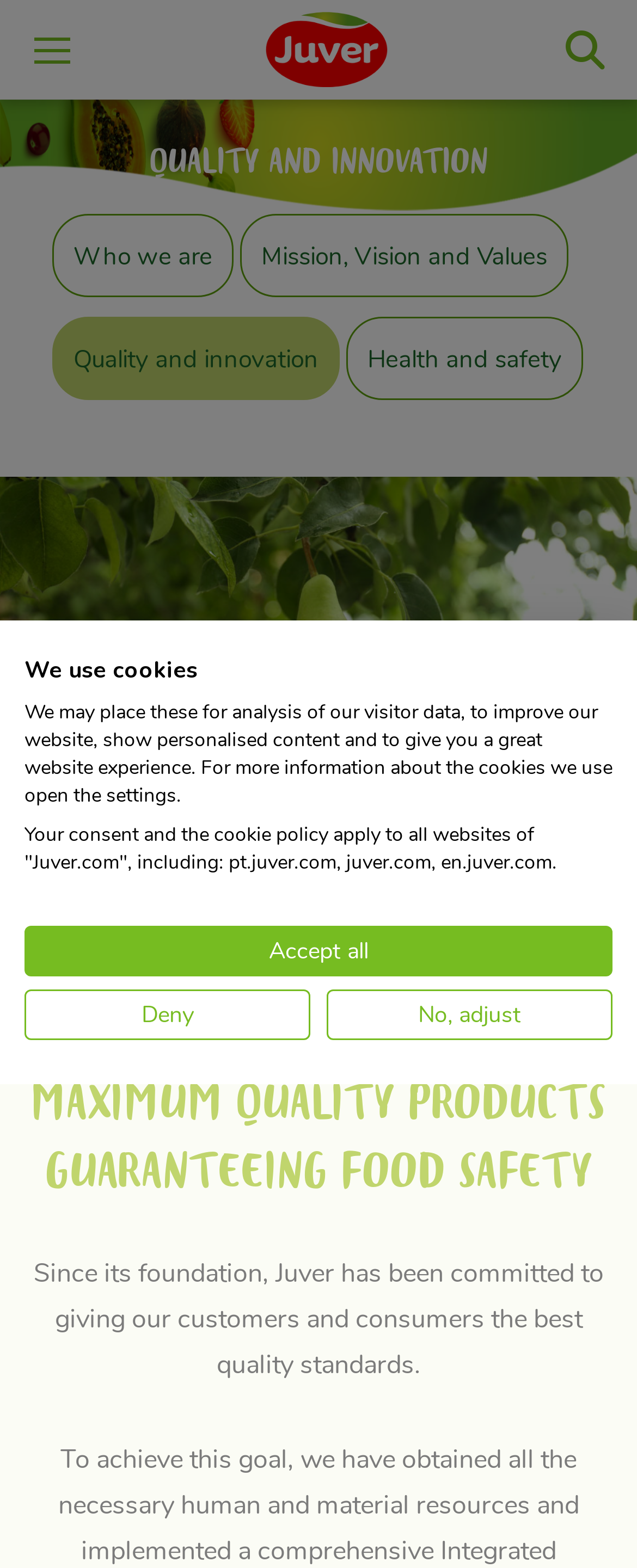Determine the bounding box coordinates for the area that needs to be clicked to fulfill this task: "Click the mobile menu icon". The coordinates must be given as four float numbers between 0 and 1, i.e., [left, top, right, bottom].

[0.051, 0.019, 0.113, 0.044]